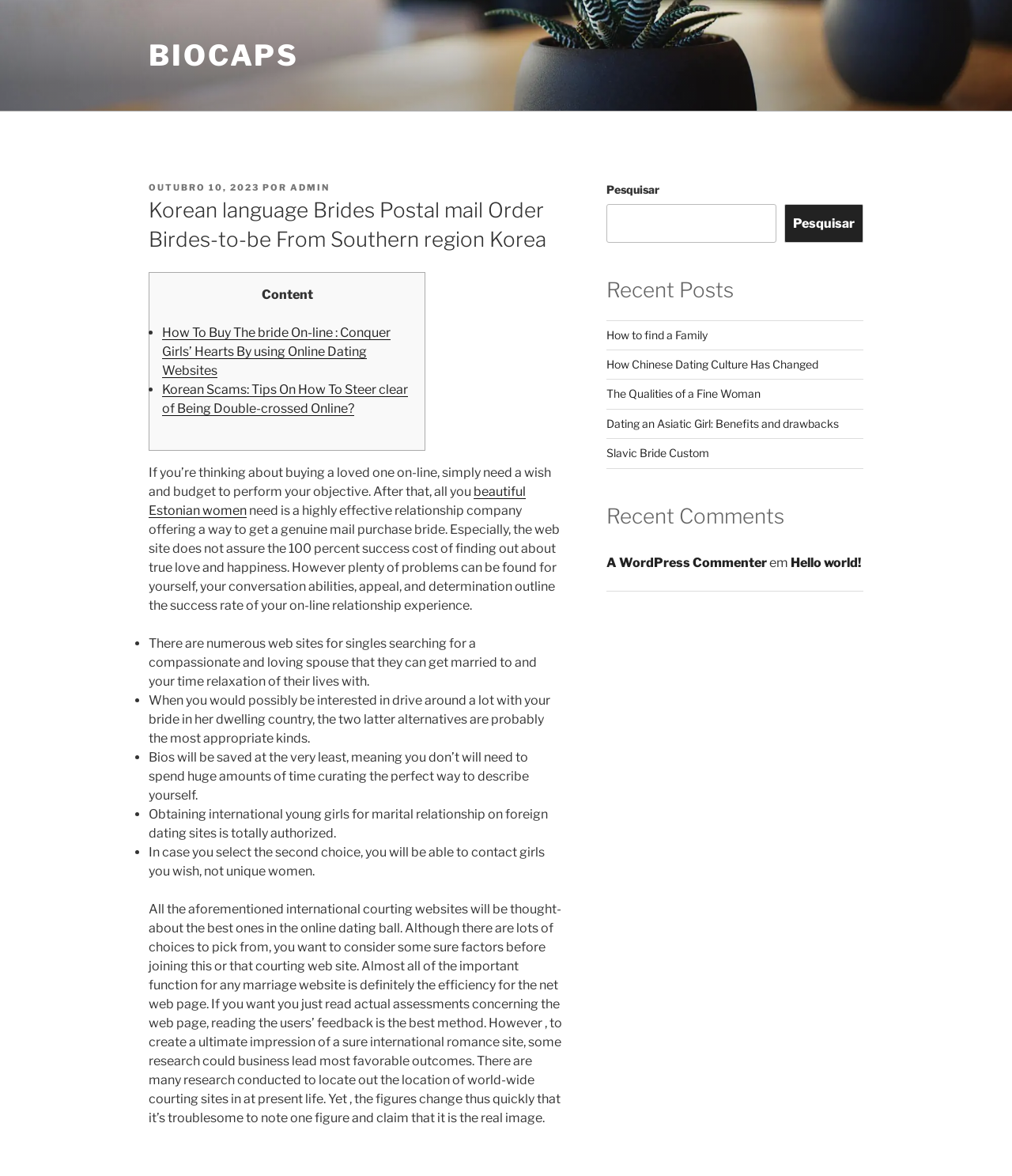Bounding box coordinates are given in the format (top-left x, top-left y, bottom-right x, bottom-right y). All values should be floating point numbers between 0 and 1. Provide the bounding box coordinate for the UI element described as: A WordPress Commenter

[0.599, 0.472, 0.757, 0.485]